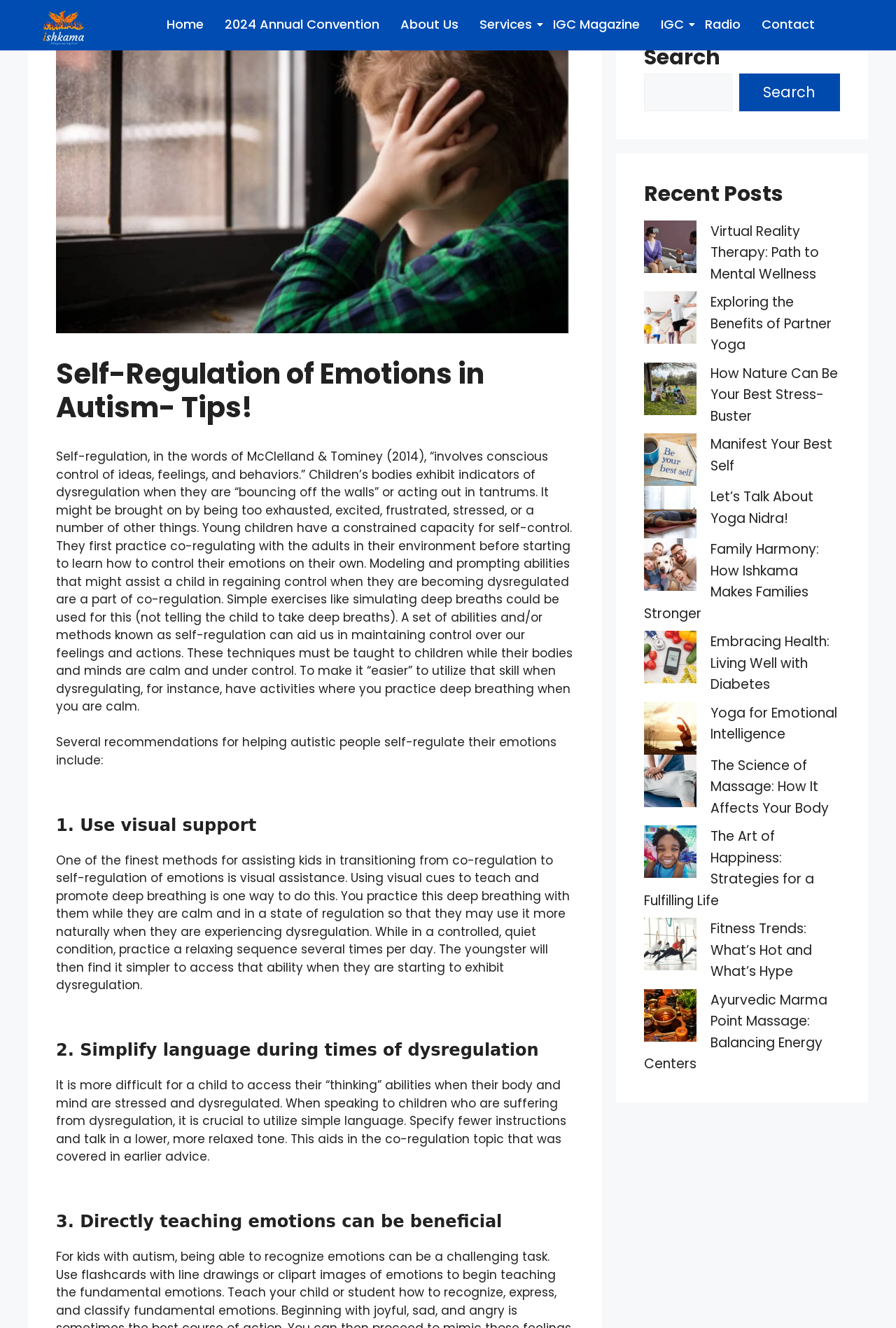Please respond in a single word or phrase: 
What is the topic of the article on the webpage?

Self-Regulation of Emotions in Autism